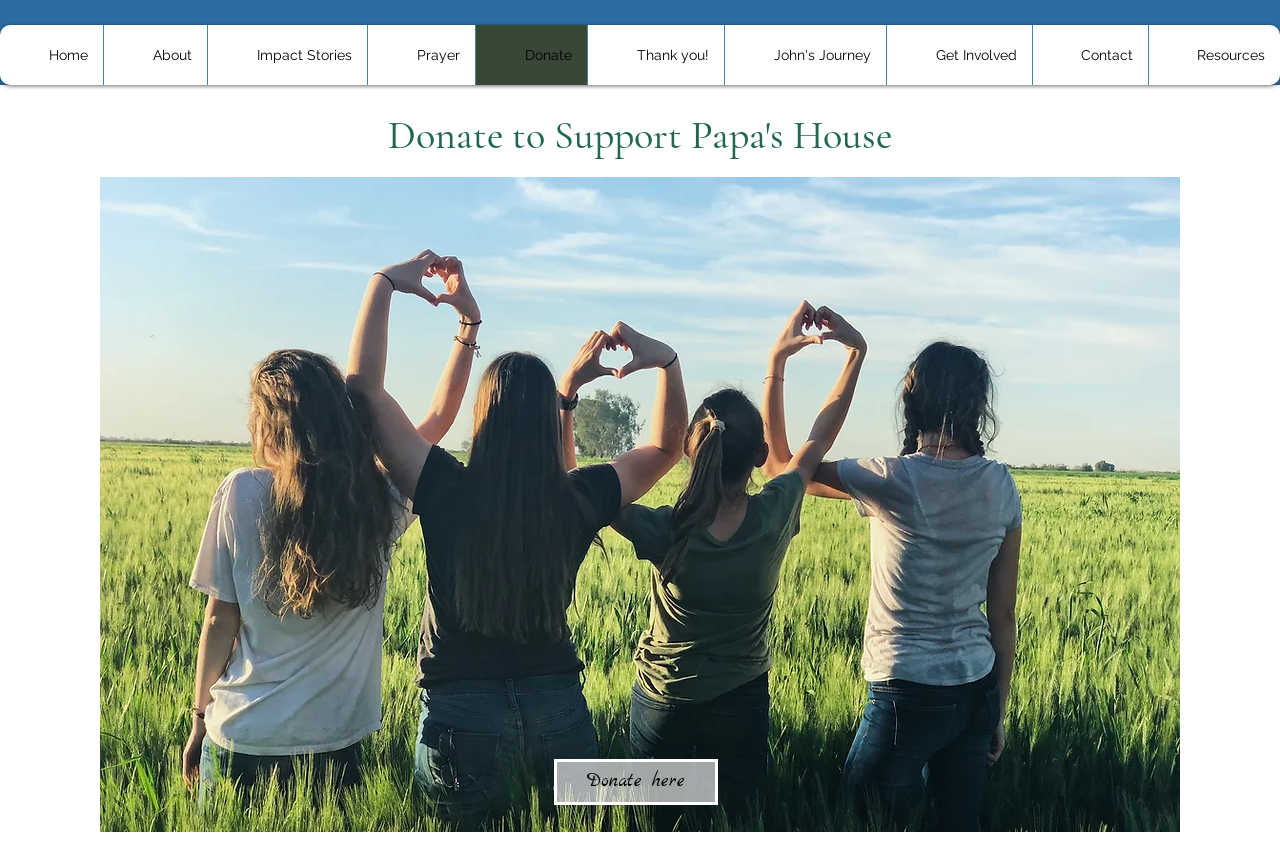Please specify the bounding box coordinates of the clickable region to carry out the following instruction: "donate to support Papa's House". The coordinates should be four float numbers between 0 and 1, in the format [left, top, right, bottom].

[0.433, 0.901, 0.561, 0.956]